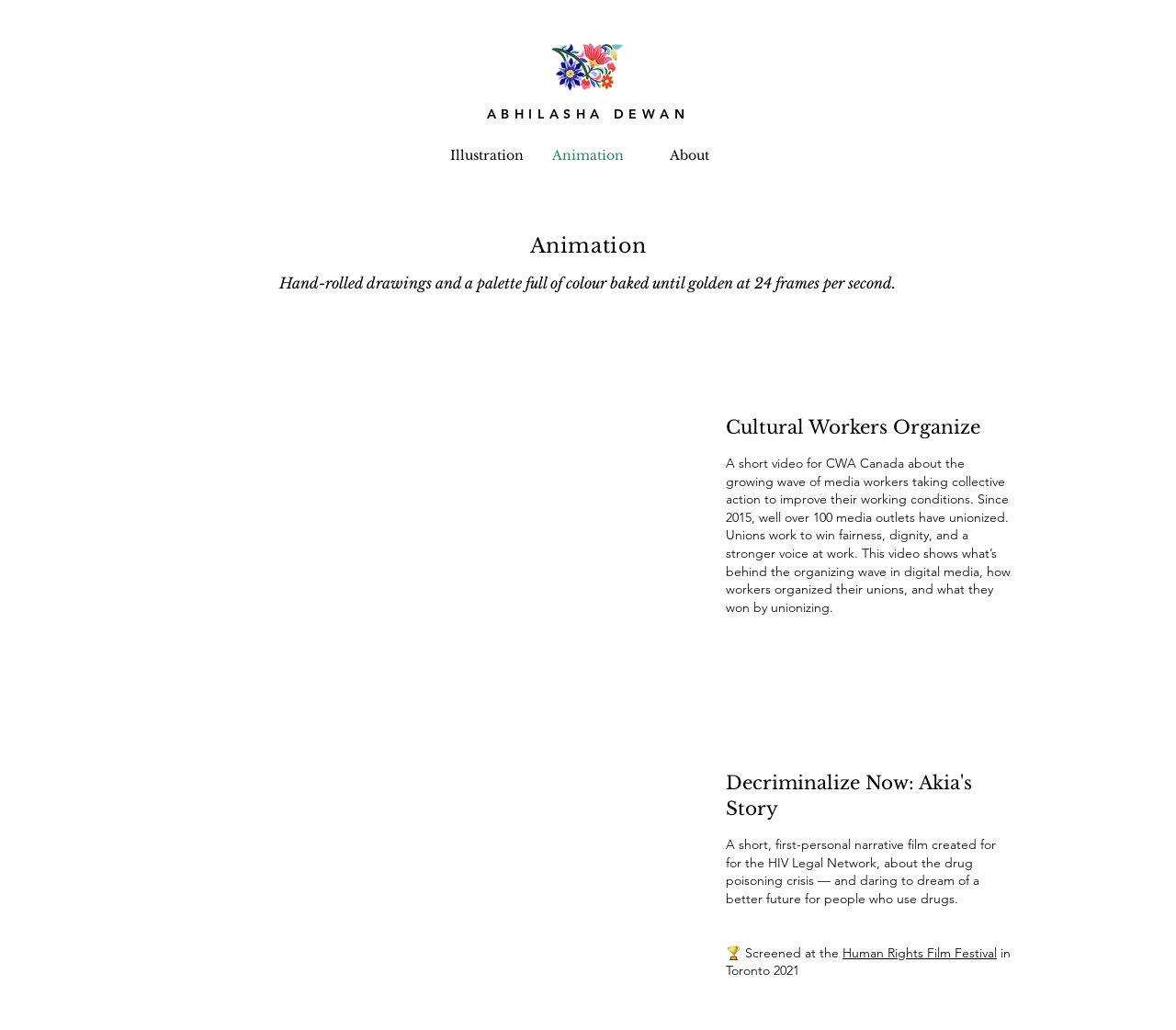Please give a succinct answer using a single word or phrase:
What type of content does Abhilasha Dewan create?

Animation